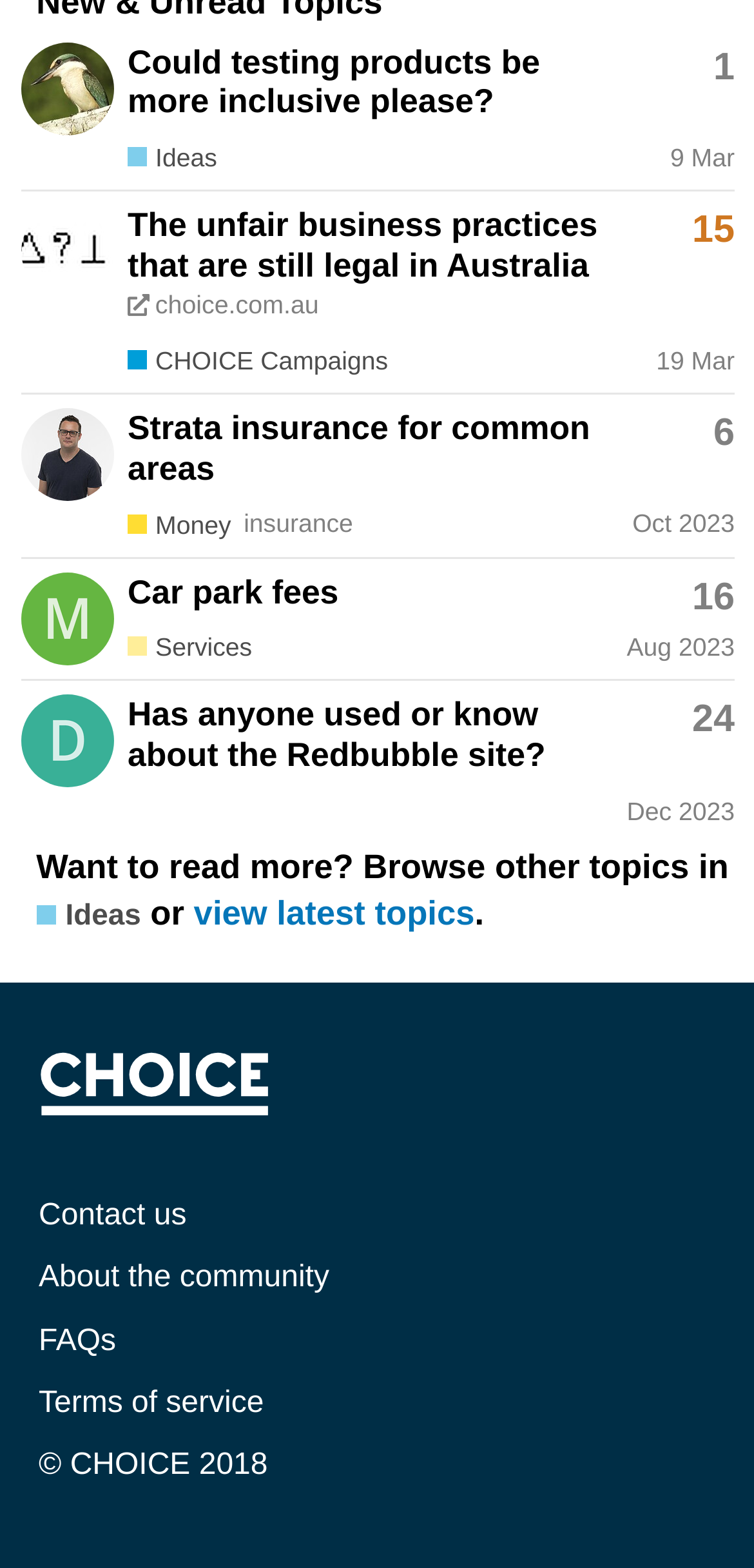Determine the bounding box coordinates for the UI element matching this description: "FAQs".

[0.051, 0.845, 0.154, 0.866]